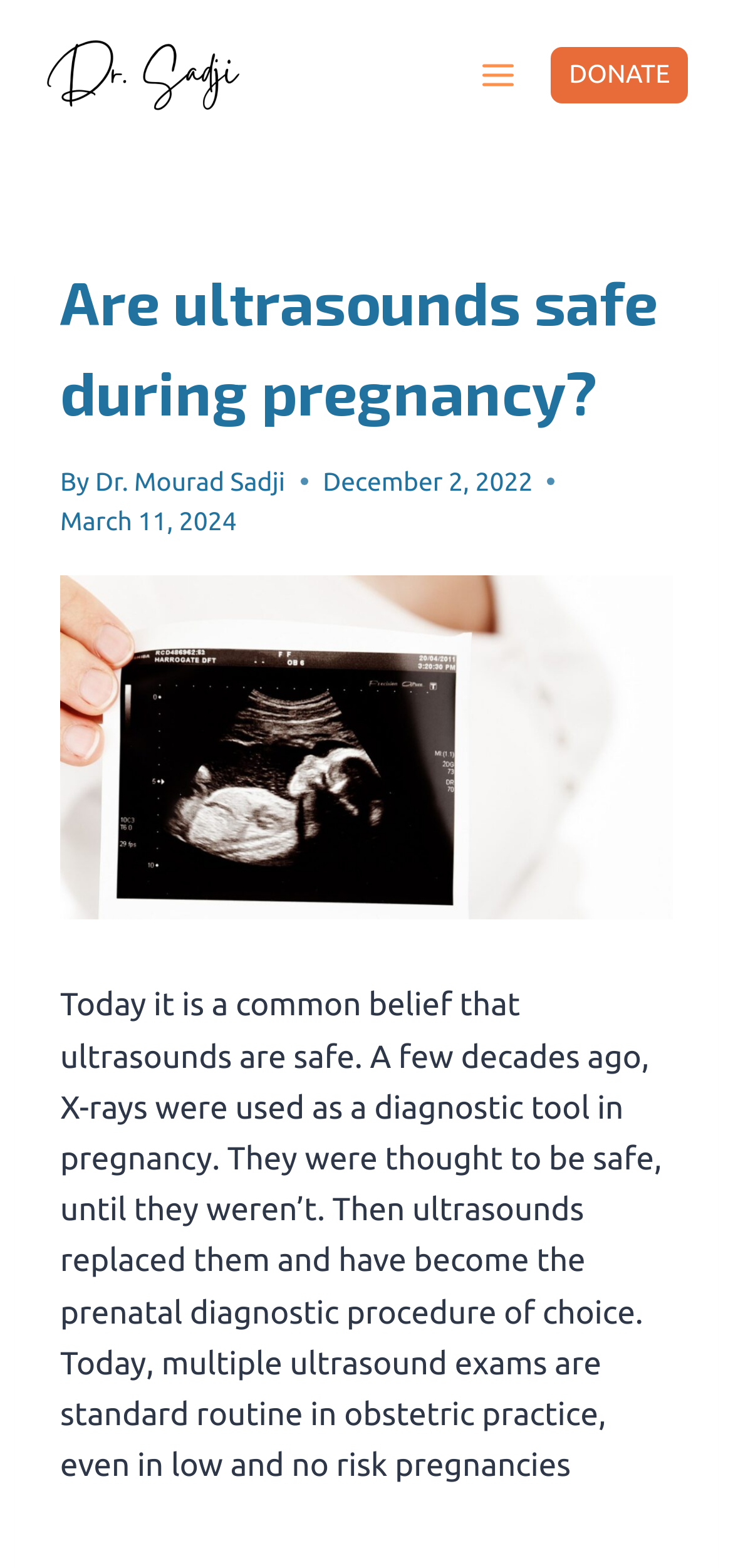Determine the main headline of the webpage and provide its text.

Are ultrasounds safe during pregnancy?